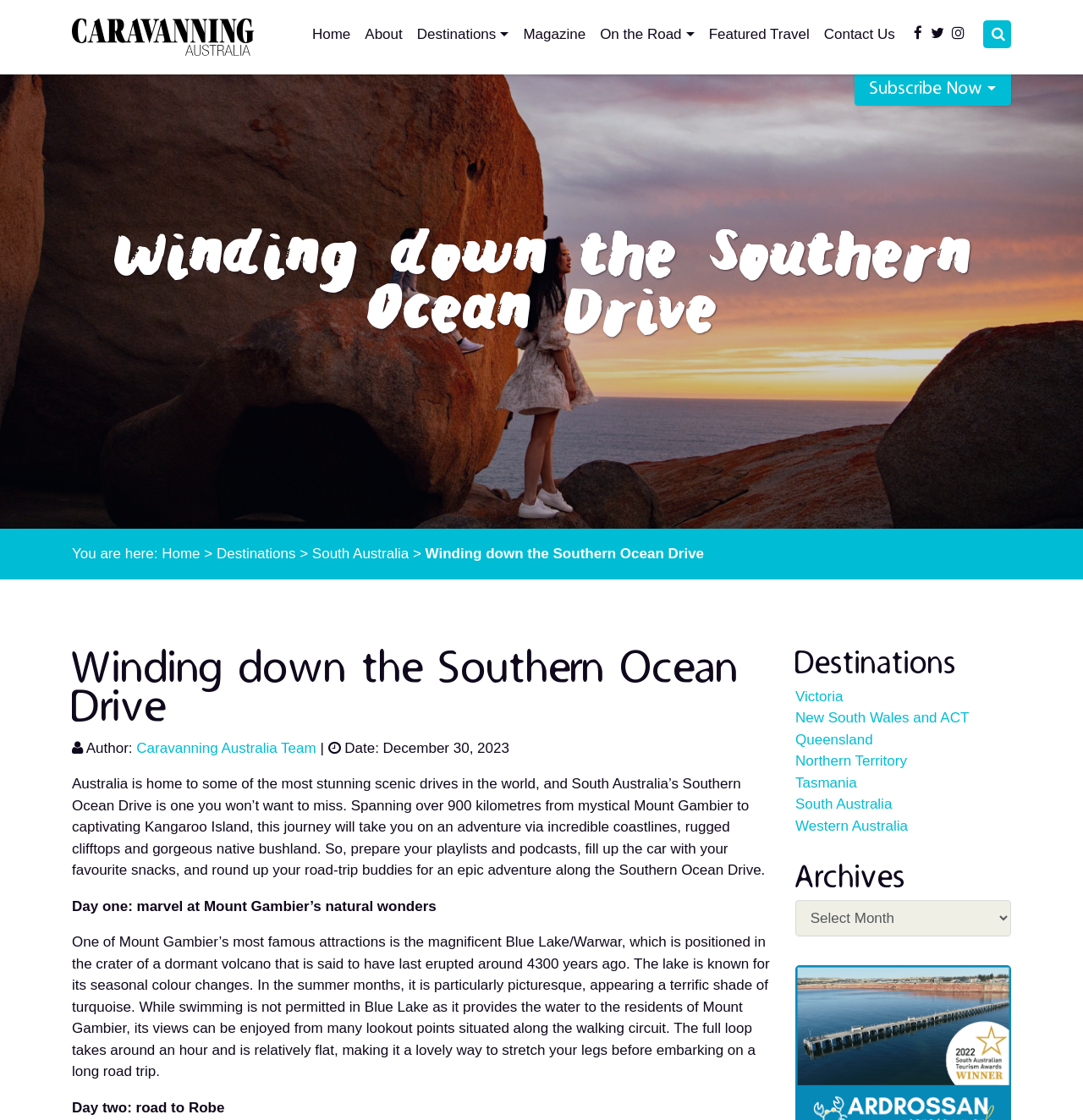How many kilometres does the Southern Ocean Drive span?
Please provide a single word or phrase based on the screenshot.

over 900 kilometres